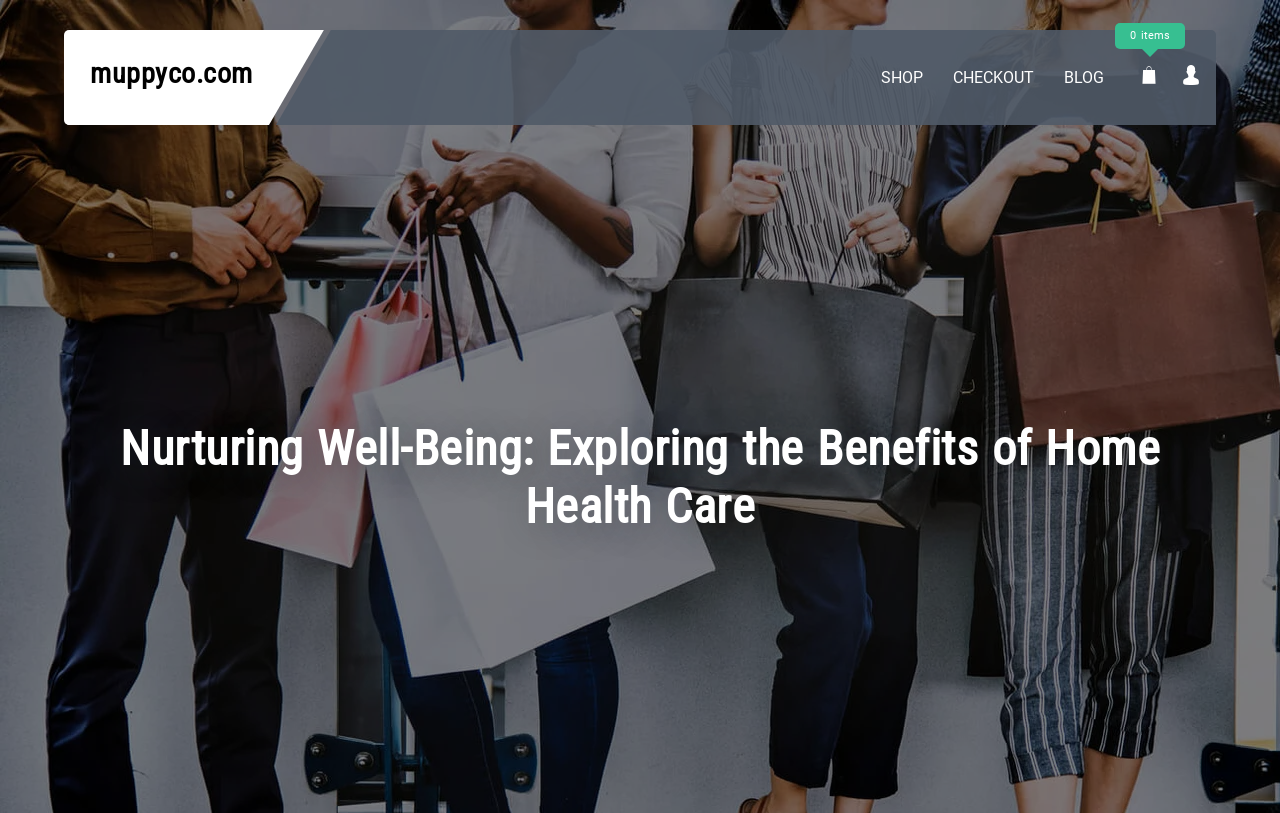Based on what you see in the screenshot, provide a thorough answer to this question: Is there a search function on the website?

I did not find any search input field or search icon on the webpage, which suggests that there is no search function on the website.